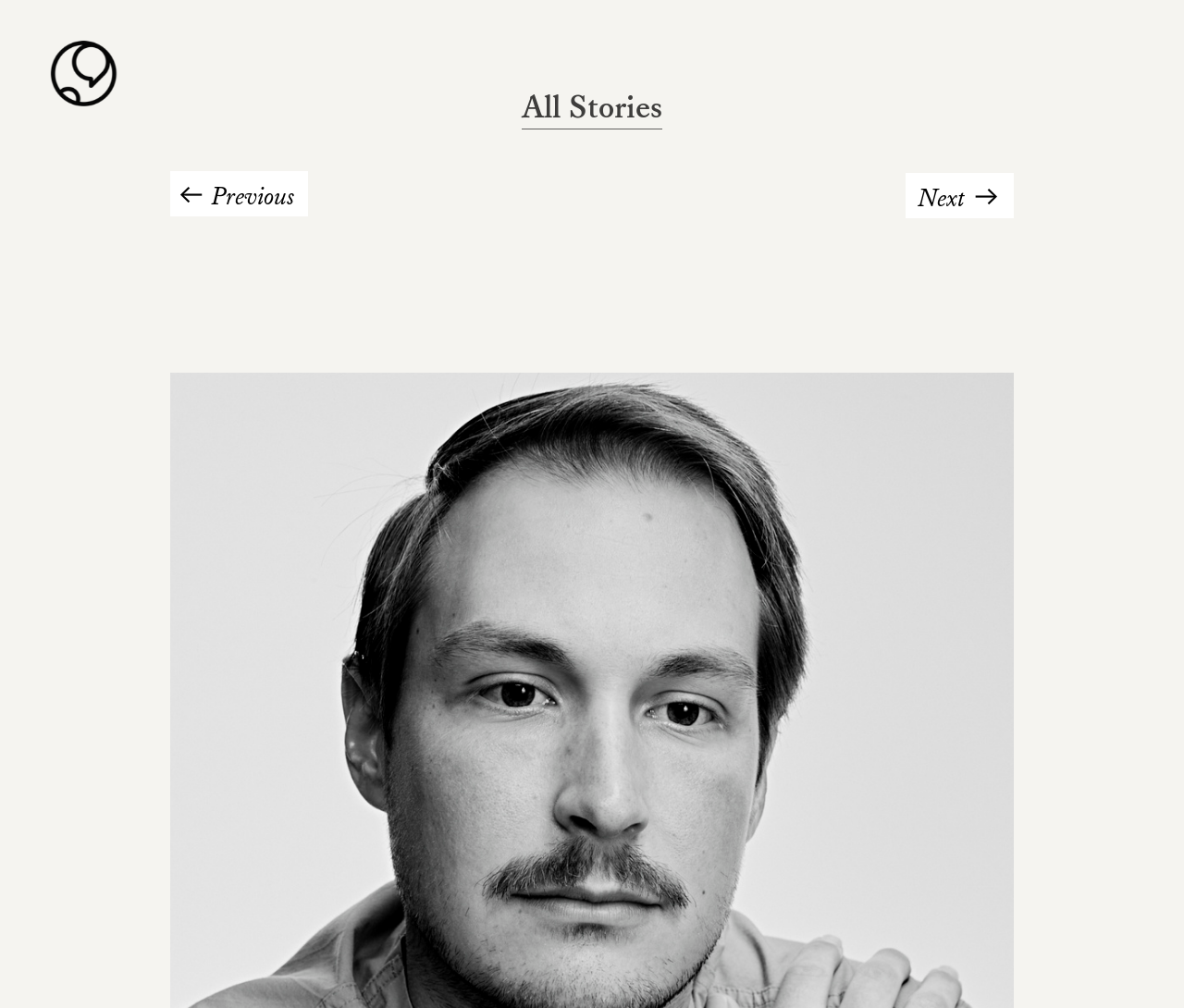Determine the bounding box for the UI element described here: "Next ︎".

[0.765, 0.181, 0.856, 0.214]